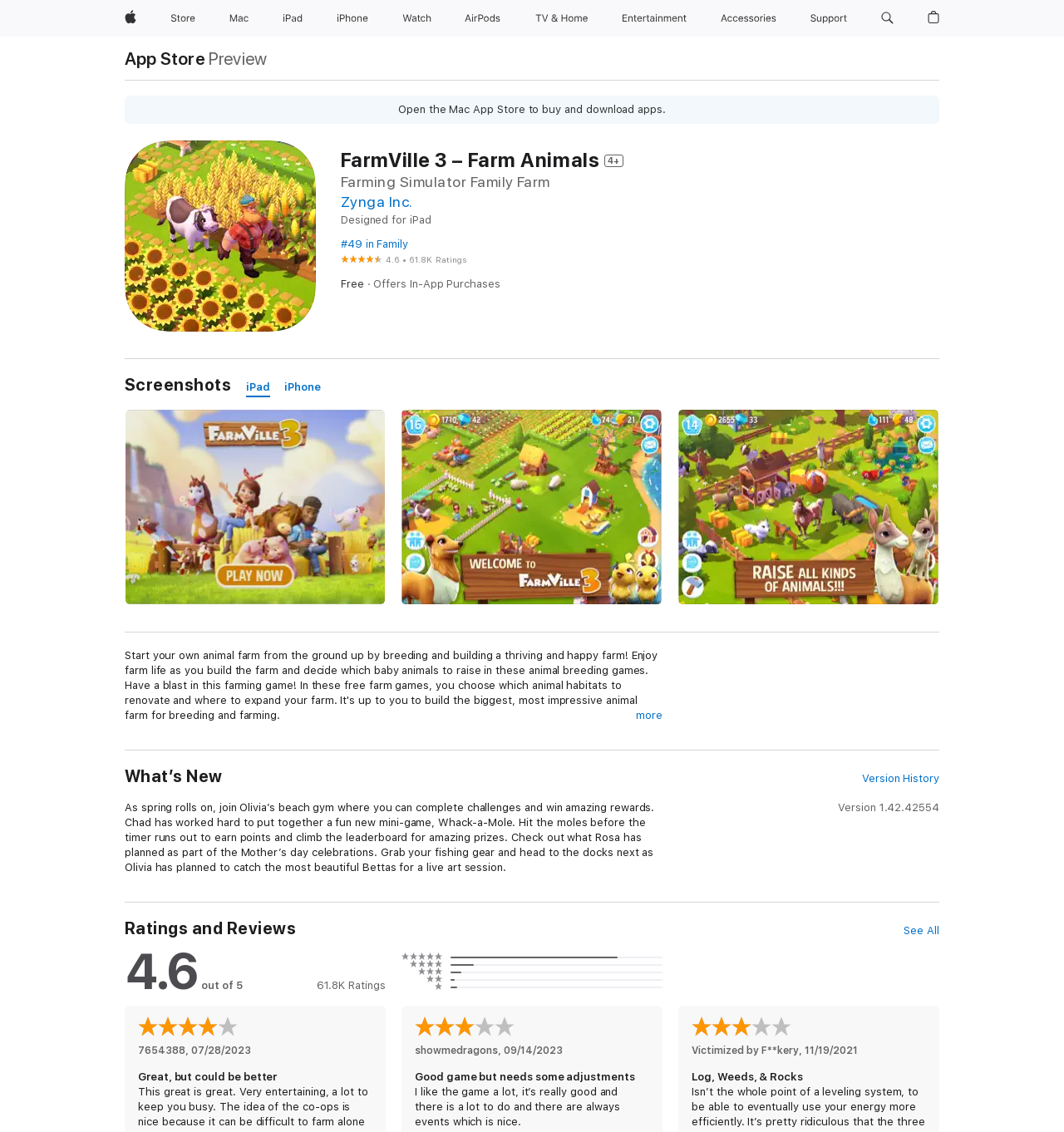Please identify the bounding box coordinates of the clickable element to fulfill the following instruction: "Search apple.com". The coordinates should be four float numbers between 0 and 1, i.e., [left, top, right, bottom].

[0.822, 0.0, 0.846, 0.032]